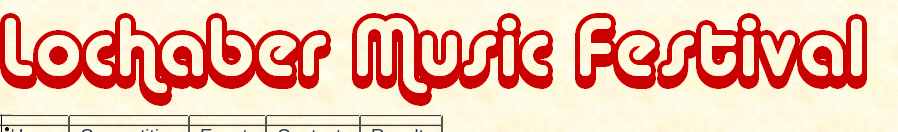Please answer the following query using a single word or phrase: 
What type of event is the festival?

Community-oriented